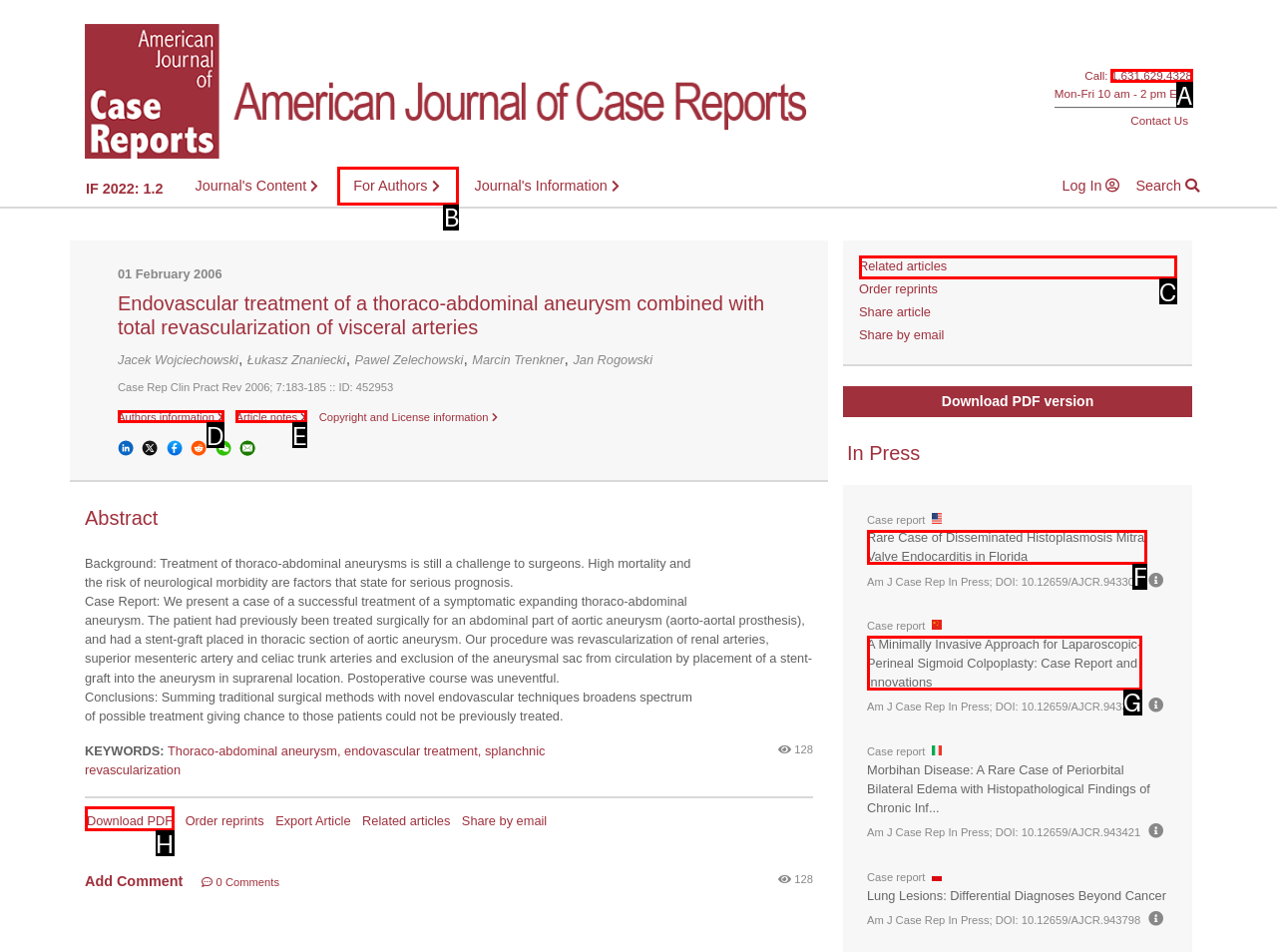Point out the HTML element I should click to achieve the following: Download the PDF version of the article Reply with the letter of the selected element.

H